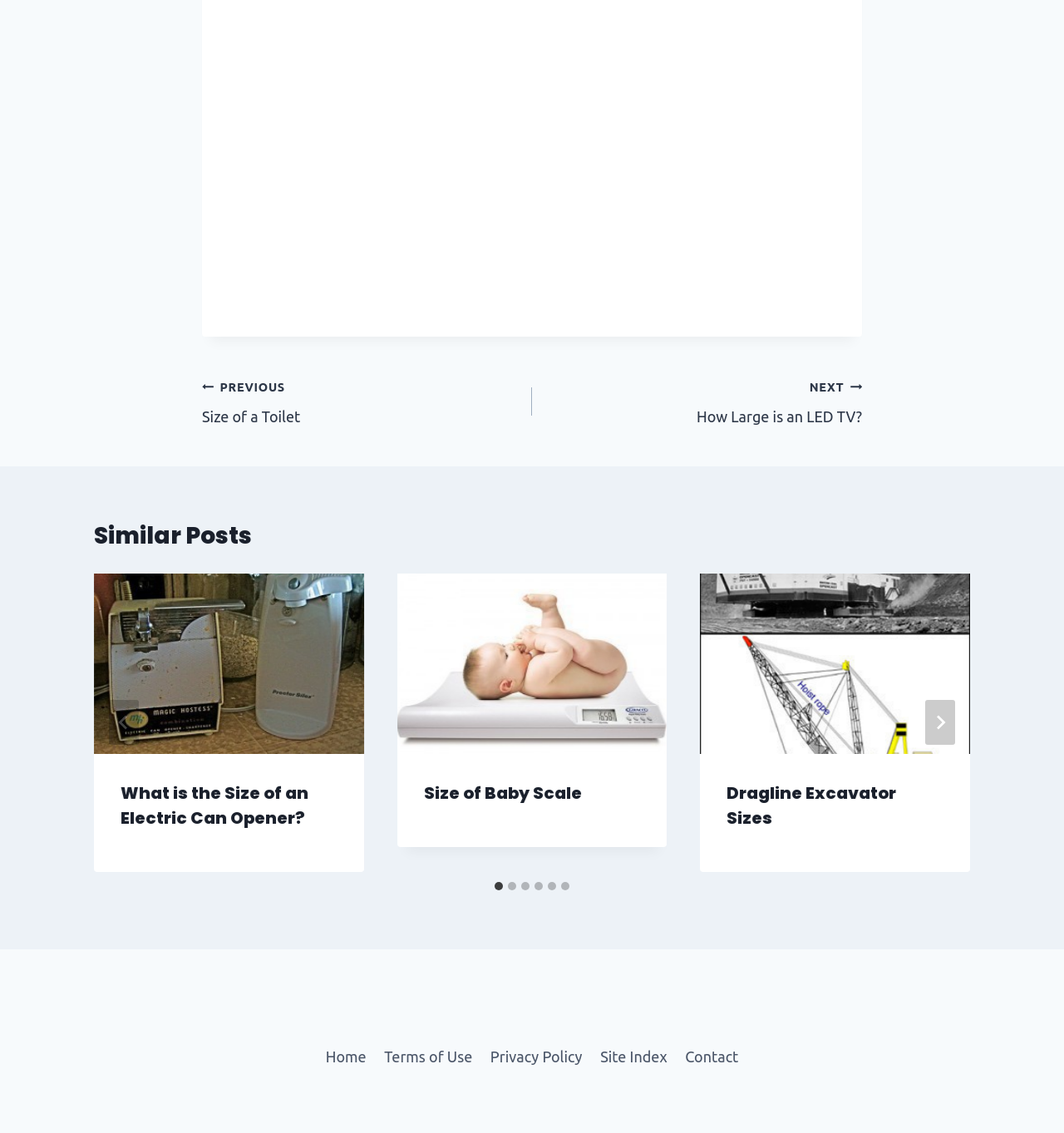Can you specify the bounding box coordinates of the area that needs to be clicked to fulfill the following instruction: "Go to the 'Size of Baby Scale' slide"?

[0.373, 0.506, 0.627, 0.769]